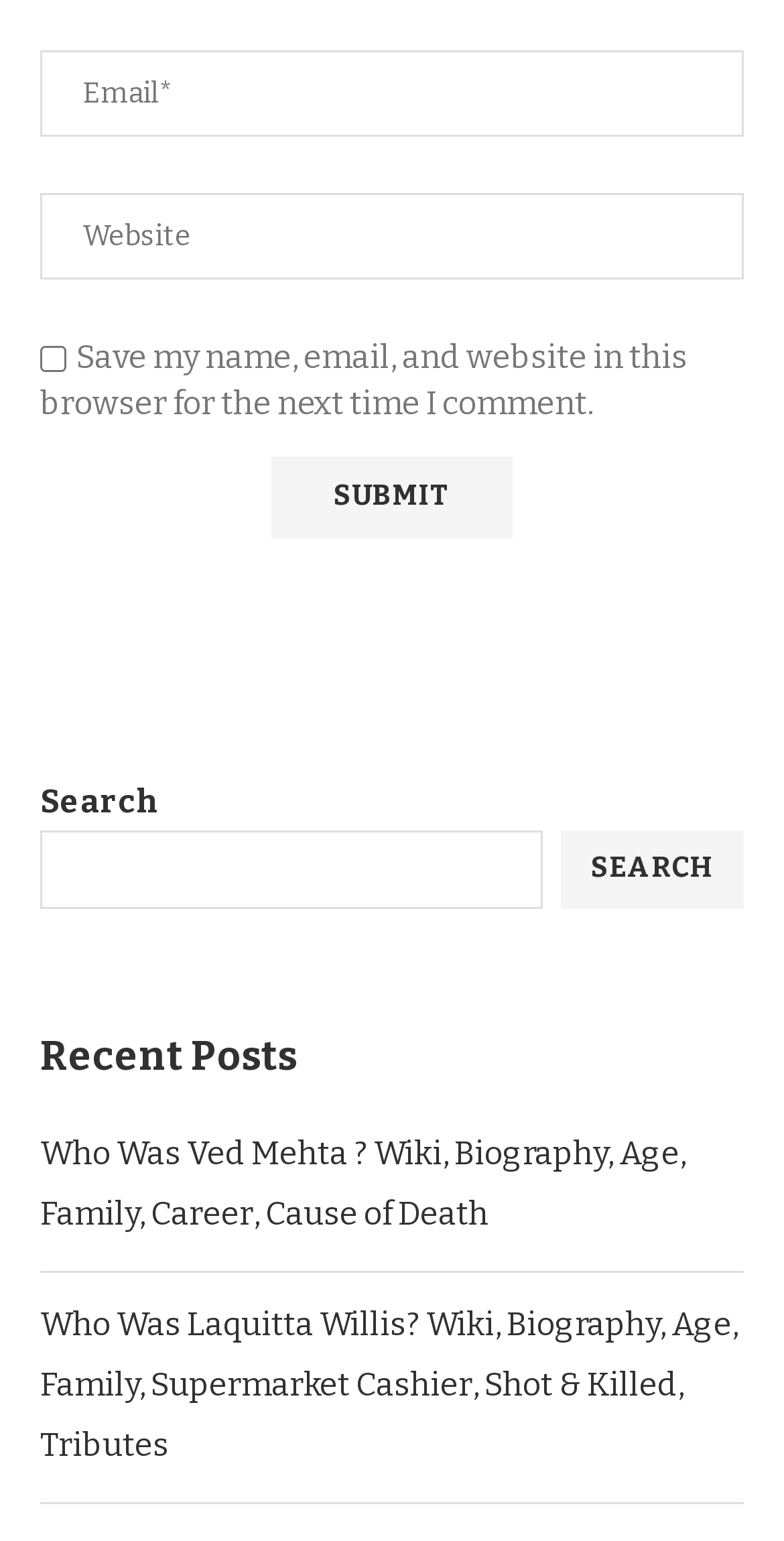Provide the bounding box for the UI element matching this description: "Search".

[0.715, 0.539, 0.949, 0.59]